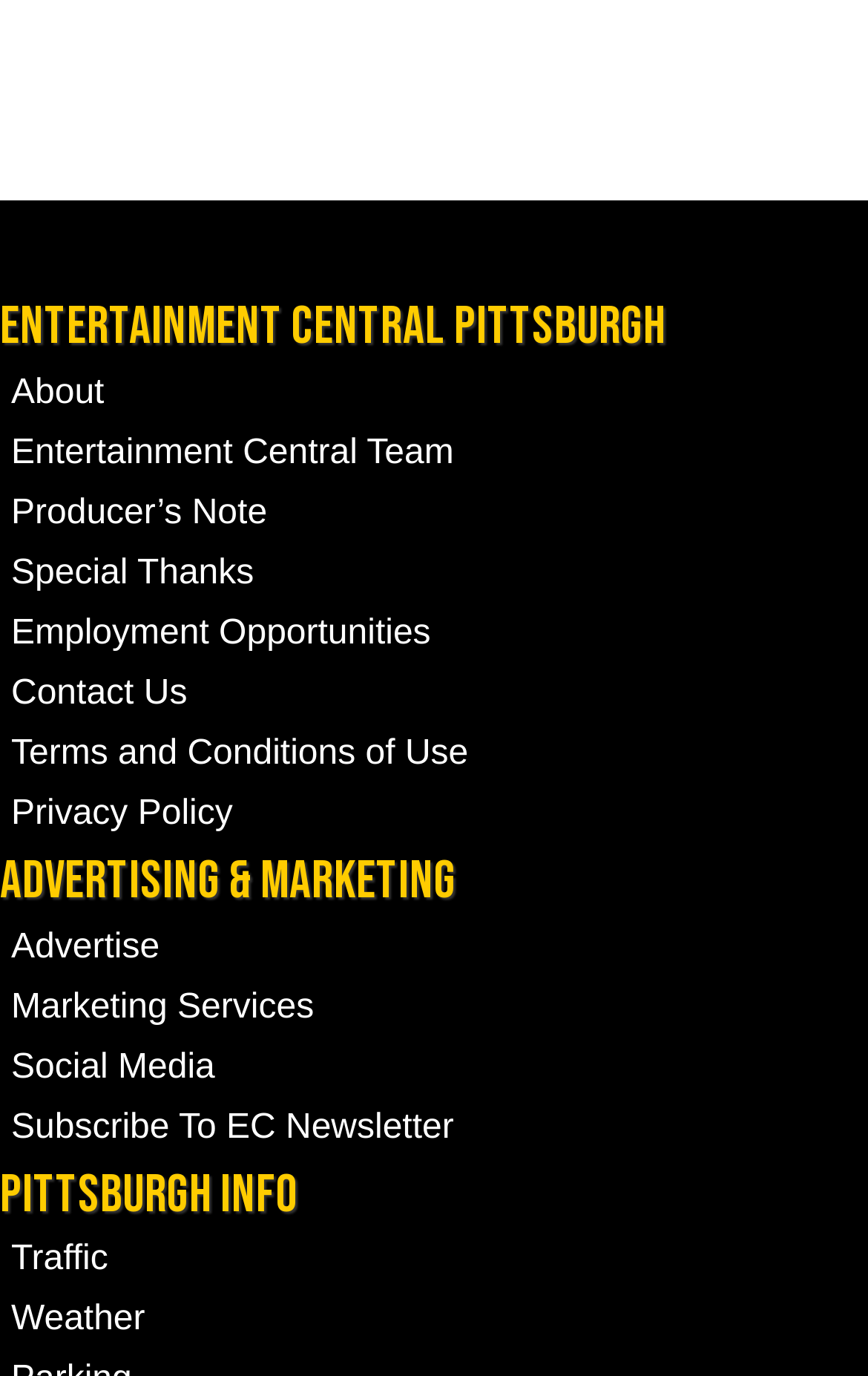Locate the bounding box coordinates of the element's region that should be clicked to carry out the following instruction: "click the link in the middle". The coordinates need to be four float numbers between 0 and 1, i.e., [left, top, right, bottom].

None